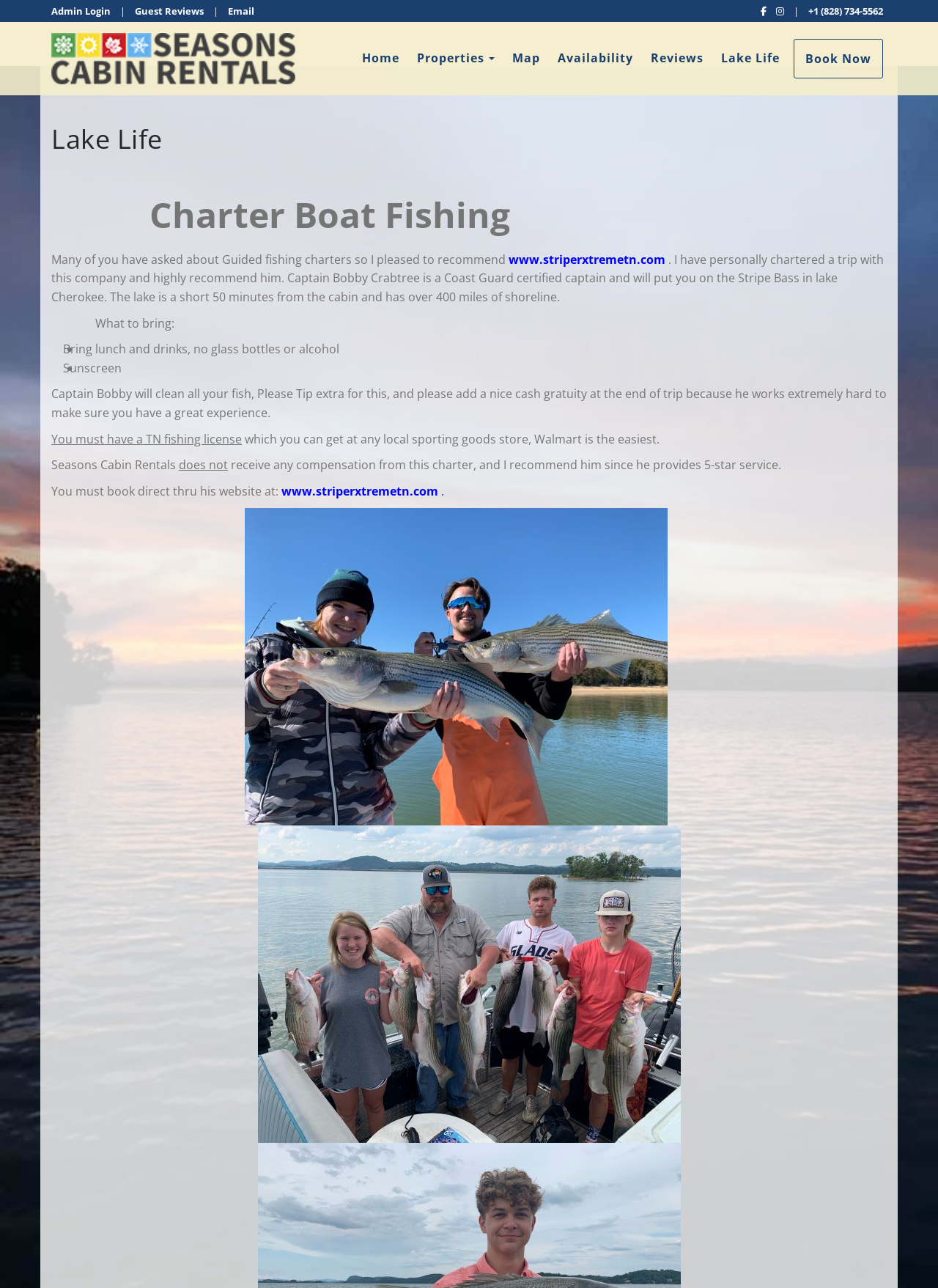Please give a succinct answer to the question in one word or phrase:
How do you book a fishing trip with Captain Bobby?

Through his website